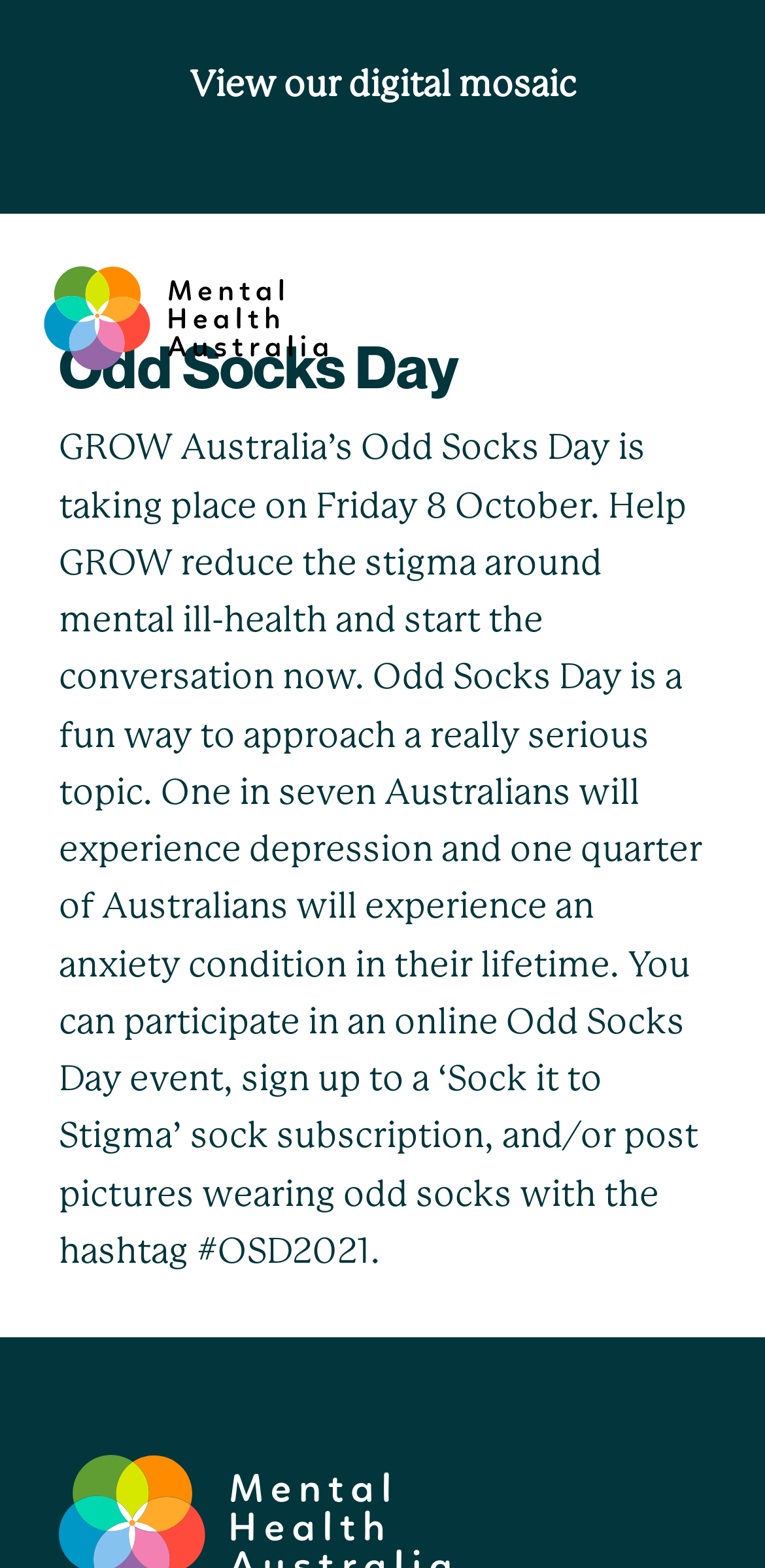Please identify the bounding box coordinates of the area I need to click to accomplish the following instruction: "Read our stories".

[0.058, 0.19, 0.25, 0.258]